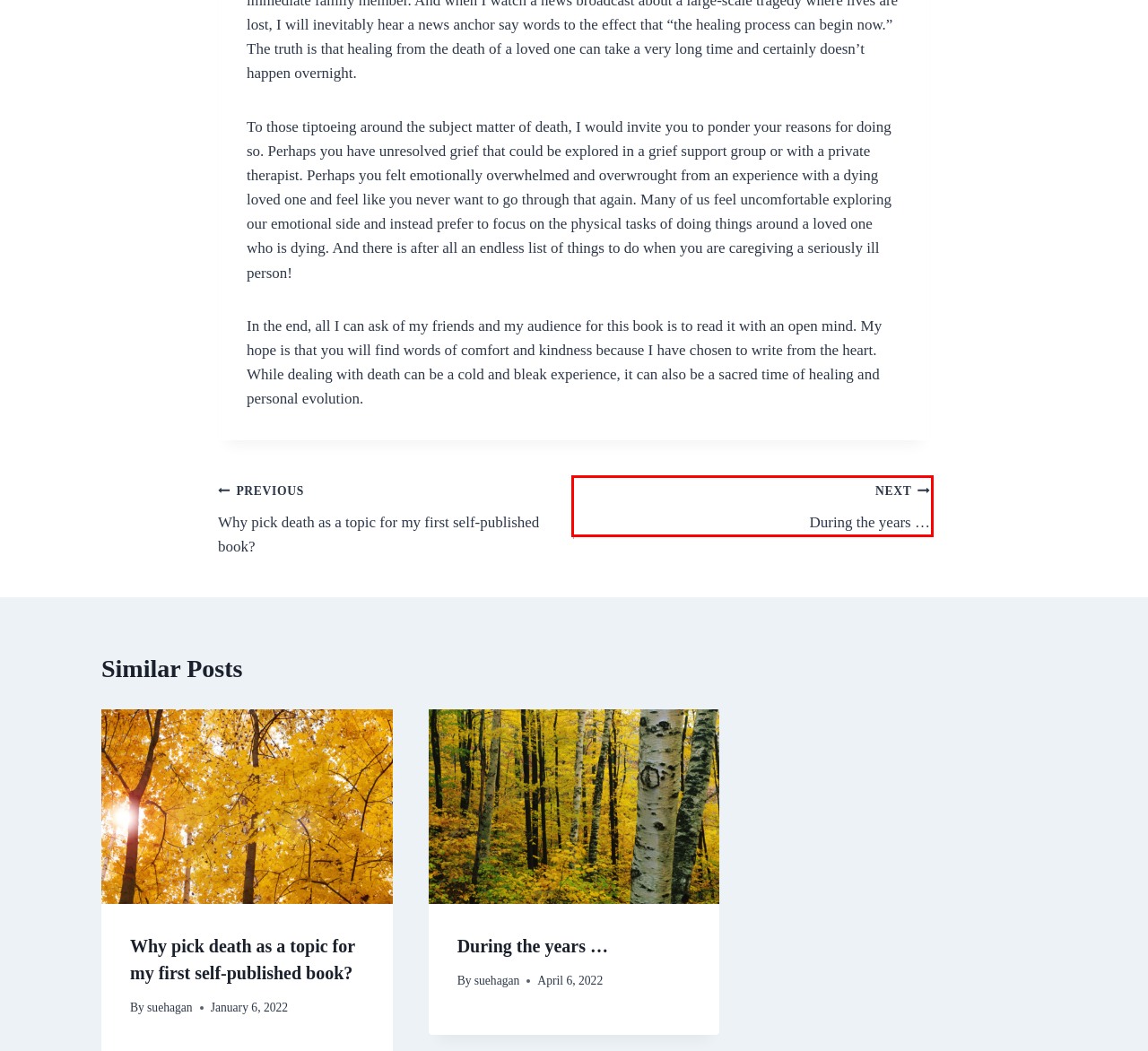Examine the screenshot of a webpage with a red bounding box around a UI element. Your task is to identify the webpage description that best corresponds to the new webpage after clicking the specified element. The given options are:
A. Kadence WP | Free and Premium WordPress Themes & Plugins
B. Why pick death as a topic for my first self-published book? - Sue Hagan - Author
C. suehagan - Sue Hagan - Author
D. Blog - Sue Hagan - Author
E. During the years … - Sue Hagan - Author
F. Contact Us - Sue Hagan - Author
G. Resources - Sue Hagan - Author
H. As the Curtain Falls - Sue Hagan - Author

E